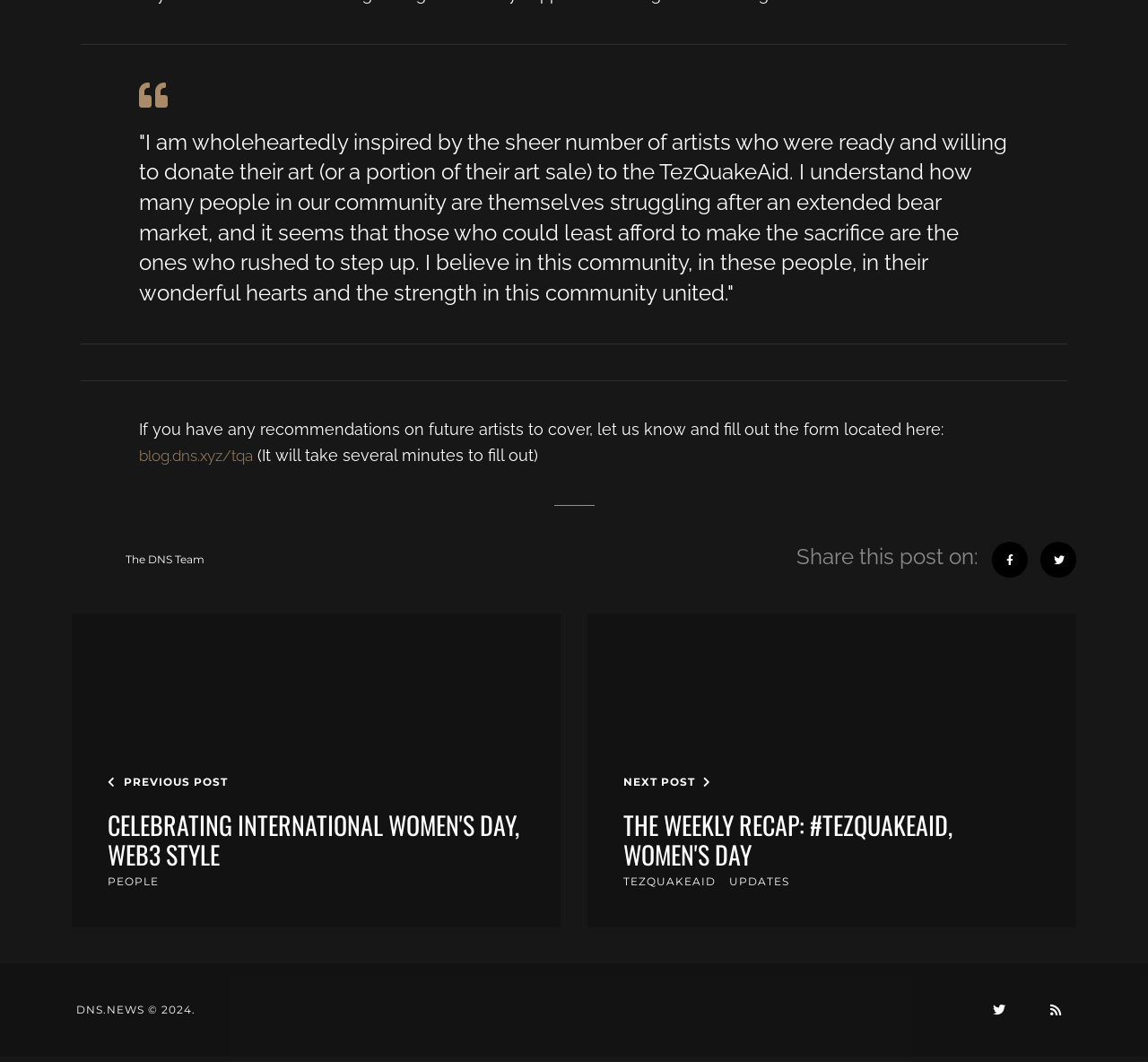Locate the bounding box coordinates of the clickable part needed for the task: "Check the weekly recap".

[0.543, 0.768, 0.906, 0.824]